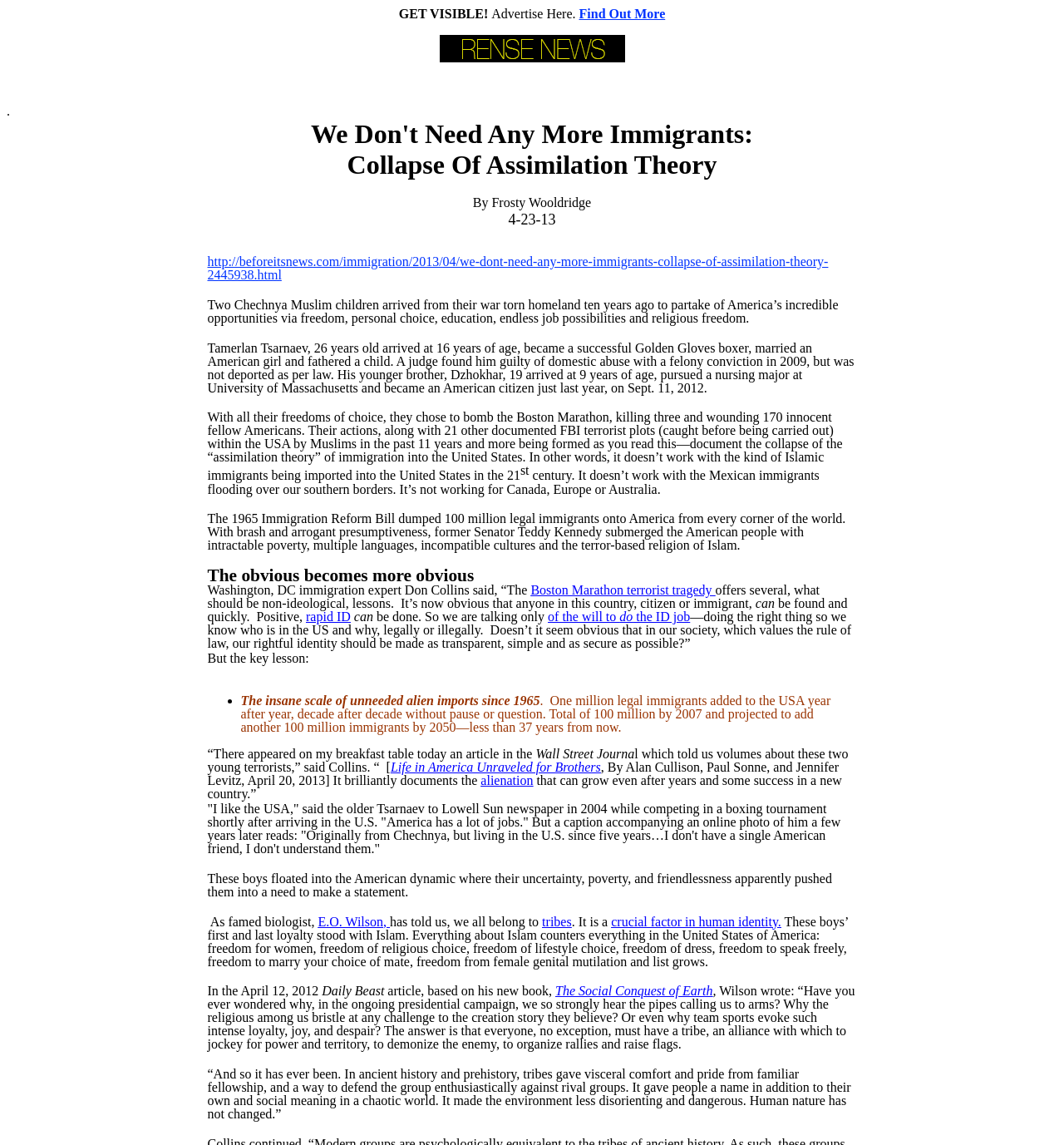Can you identify the bounding box coordinates of the clickable region needed to carry out this instruction: 'Check the link about rapid ID'? The coordinates should be four float numbers within the range of 0 to 1, stated as [left, top, right, bottom].

[0.288, 0.532, 0.33, 0.545]